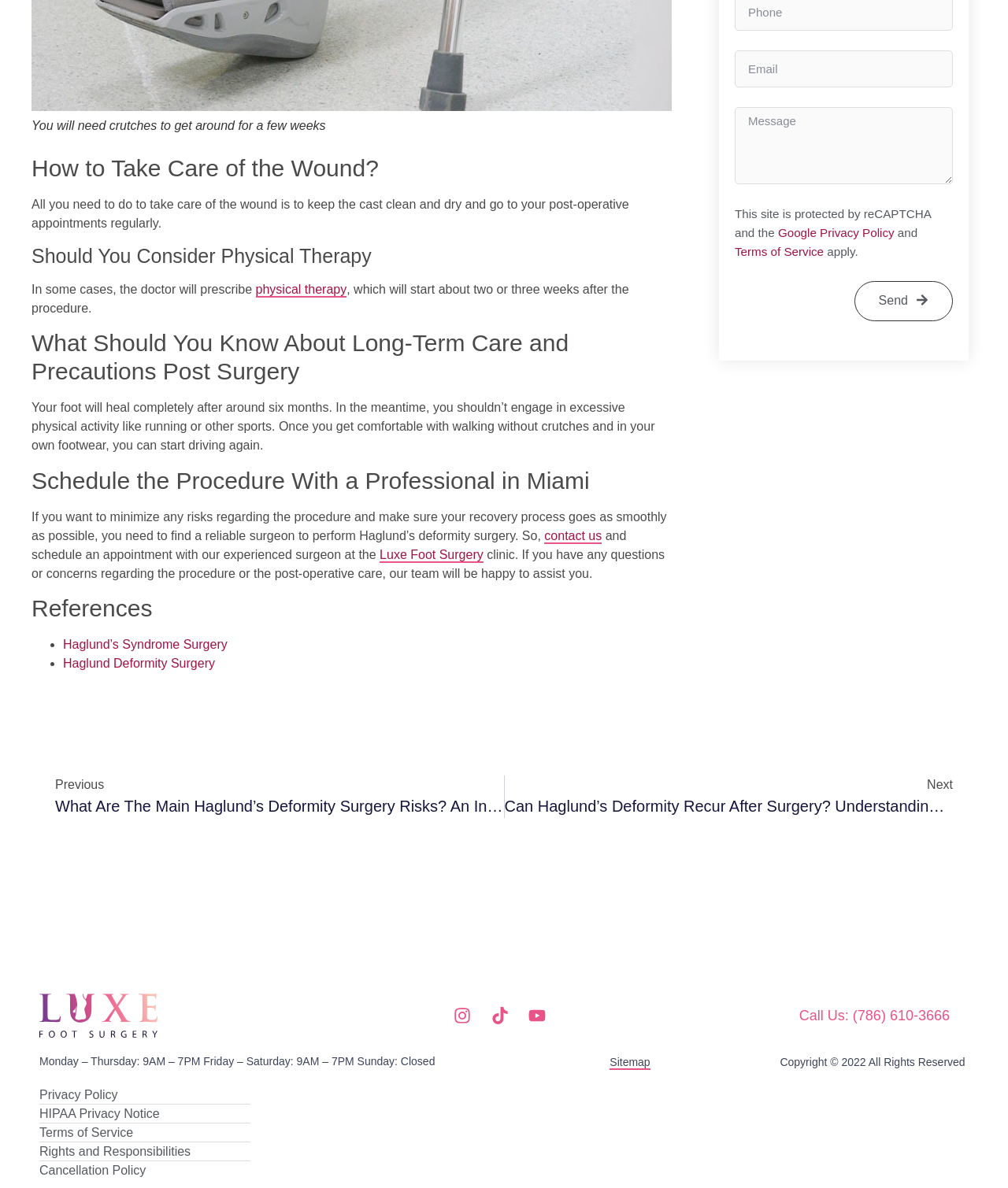What is the recommended activity level after surgery?
Observe the image and answer the question with a one-word or short phrase response.

no excessive physical activity